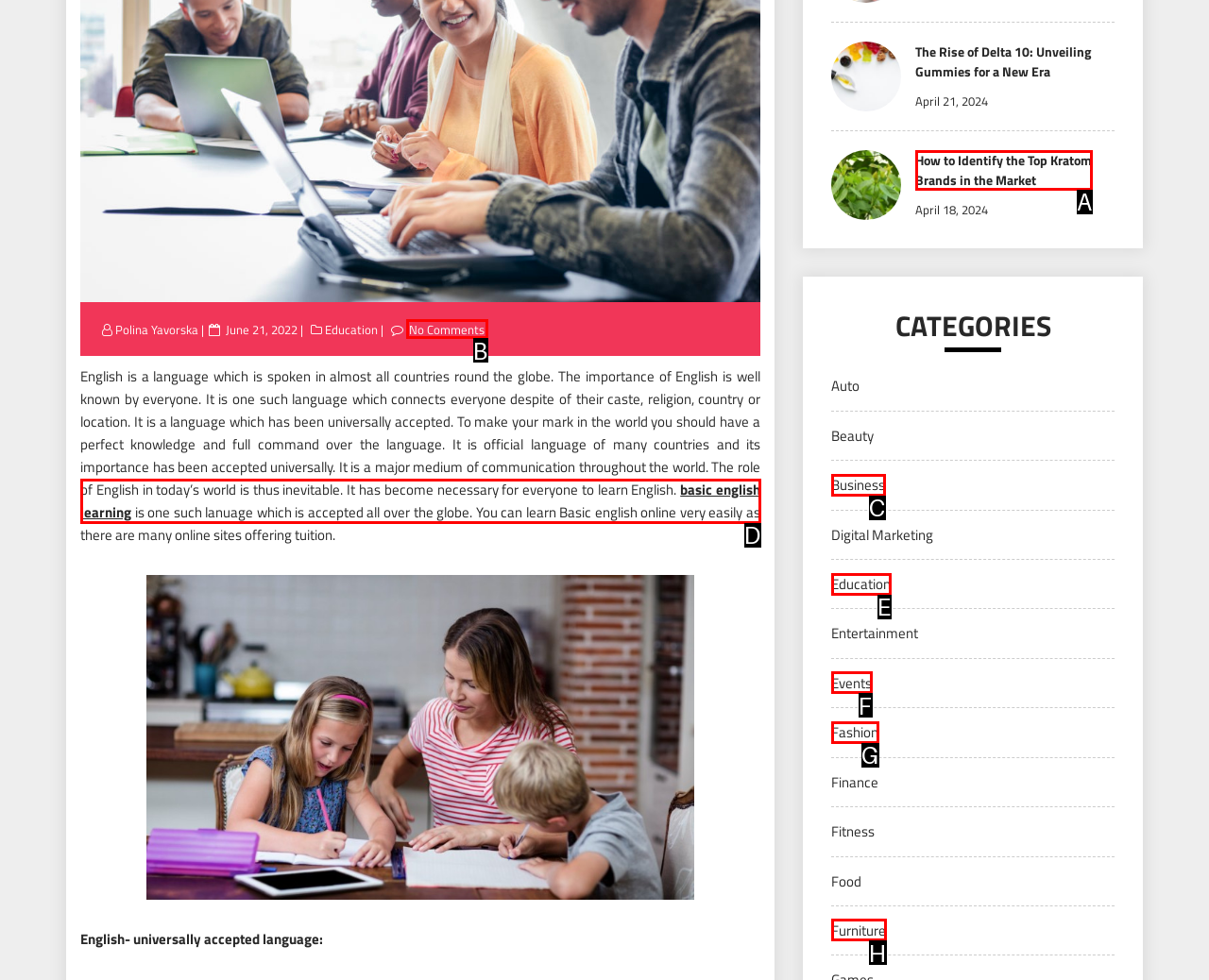Which lettered UI element aligns with this description: No Comments
Provide your answer using the letter from the available choices.

B